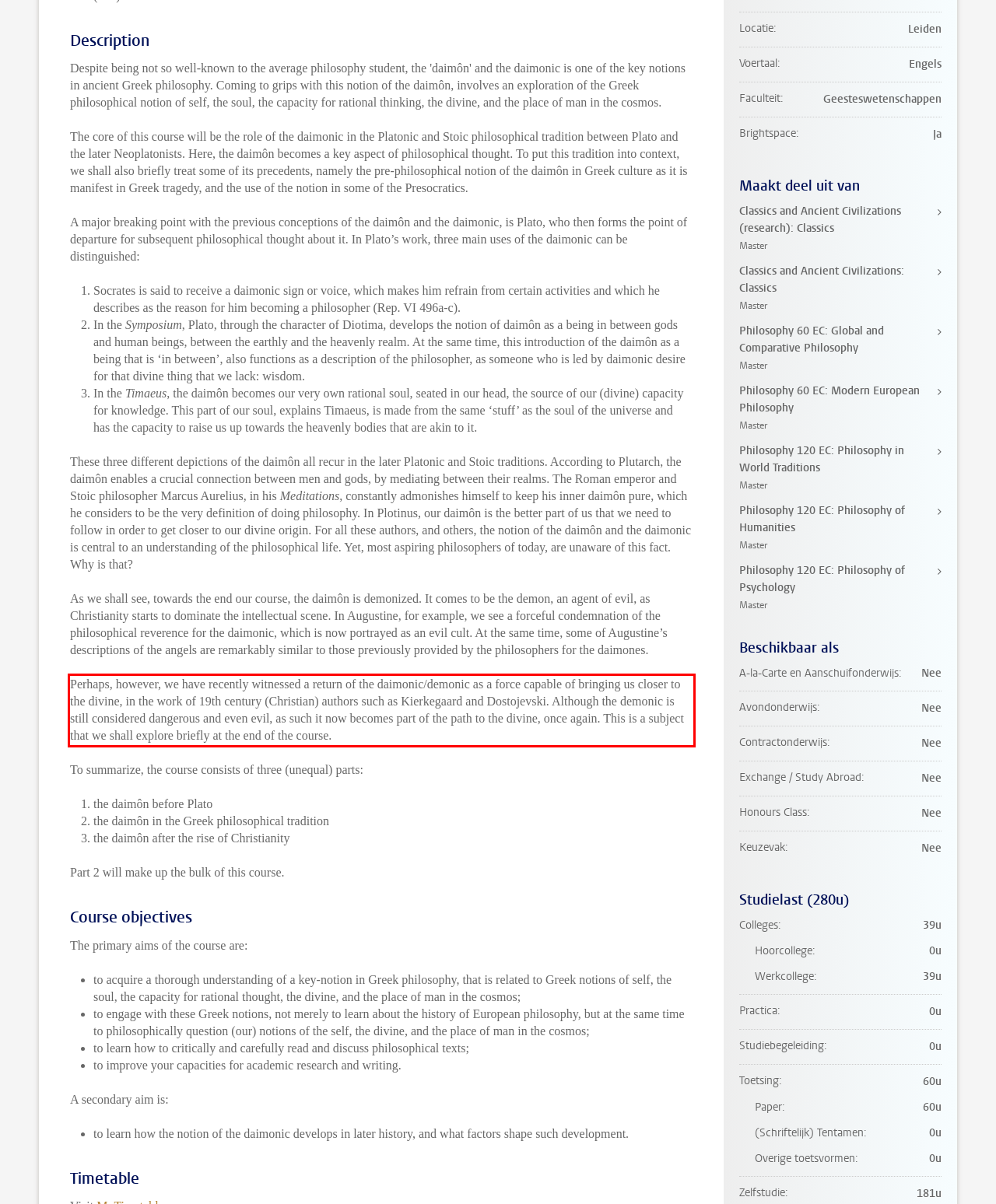Analyze the red bounding box in the provided webpage screenshot and generate the text content contained within.

Perhaps, however, we have recently witnessed a return of the daimonic/demonic as a force capable of bringing us closer to the divine, in the work of 19th century (Christian) authors such as Kierkegaard and Dostojevski. Although the demonic is still considered dangerous and even evil, as such it now becomes part of the path to the divine, once again. This is a subject that we shall explore briefly at the end of the course.